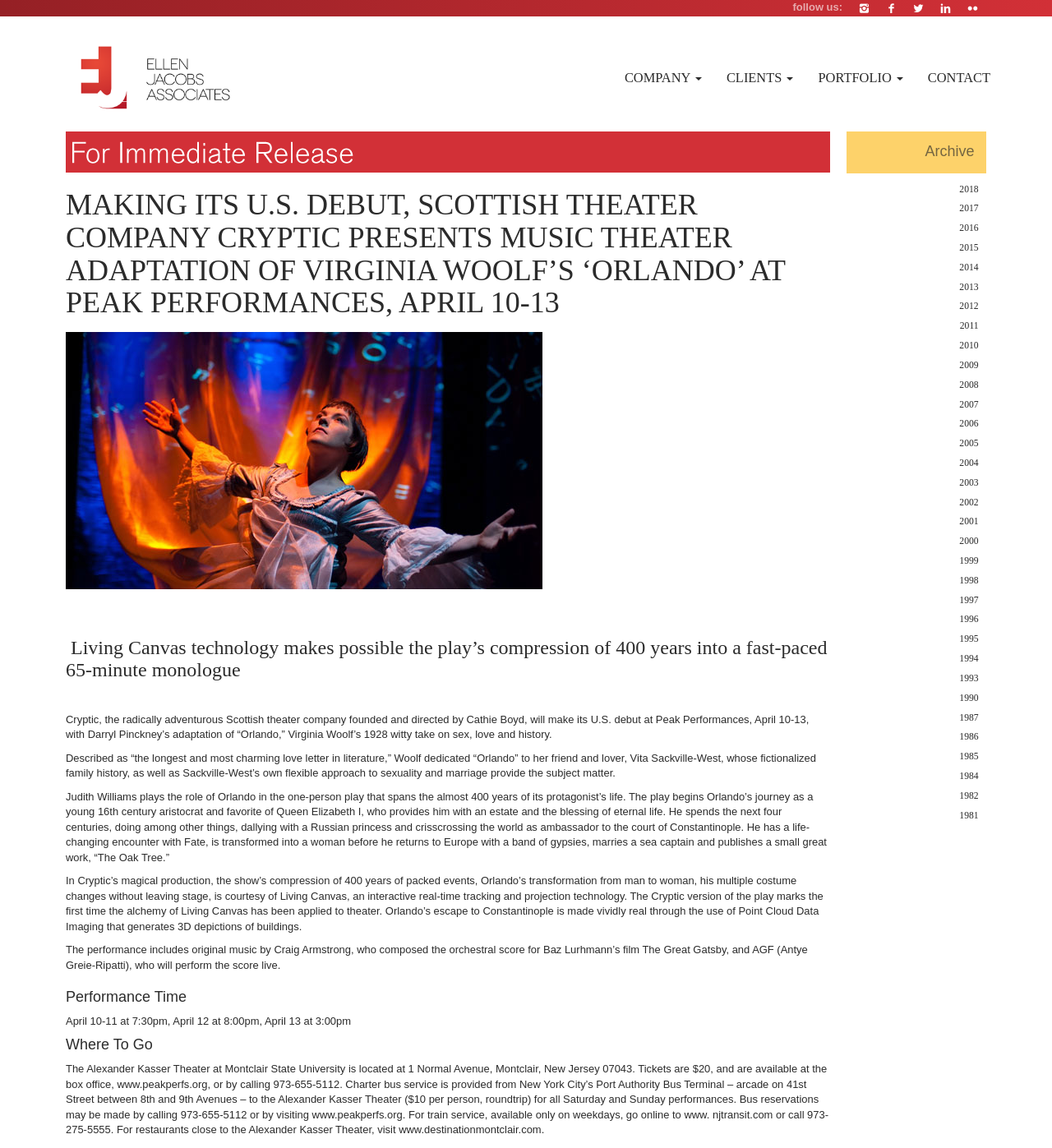Determine the bounding box coordinates of the clickable region to carry out the instruction: "Check out Aviation".

None